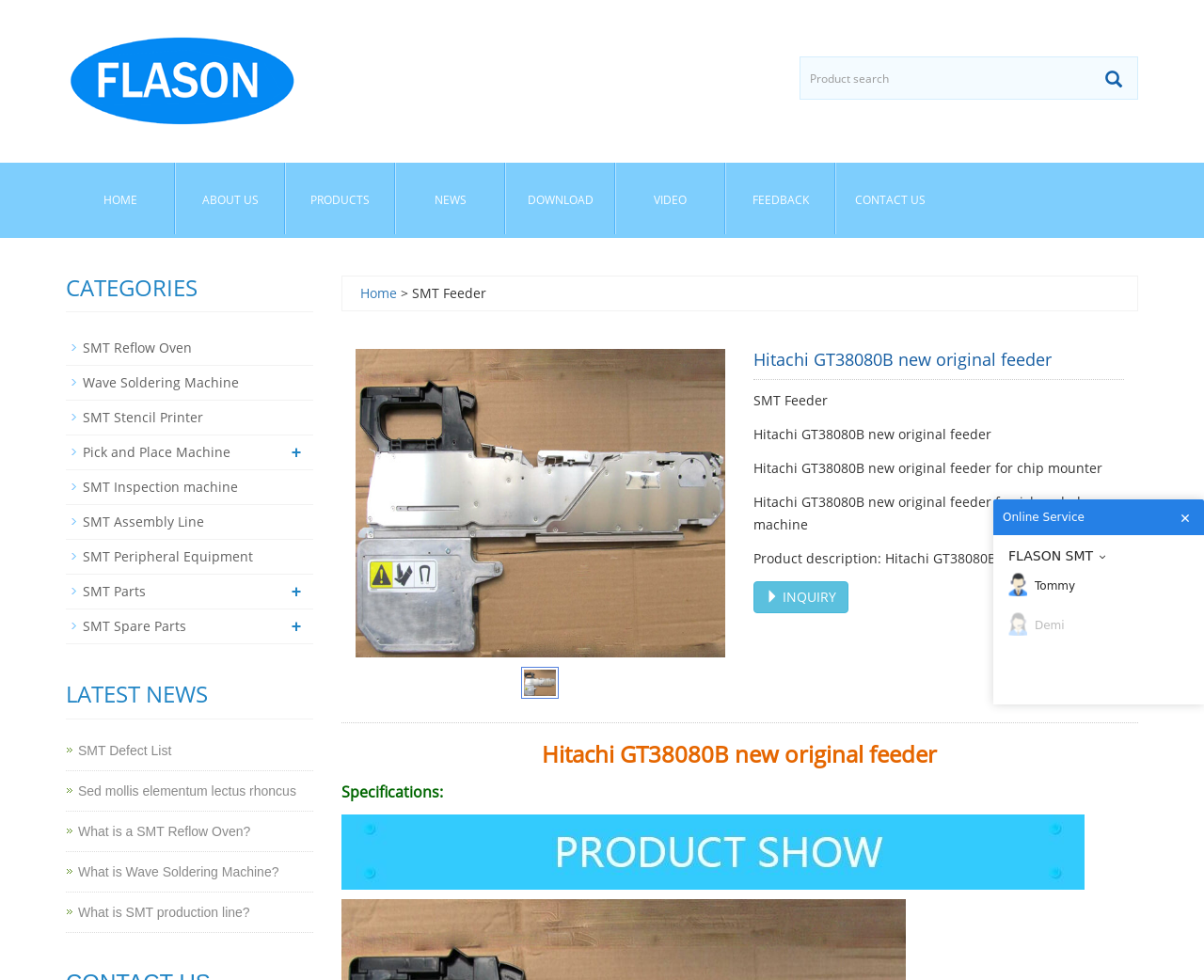Identify the bounding box of the UI element that matches this description: "News".

[0.329, 0.166, 0.419, 0.239]